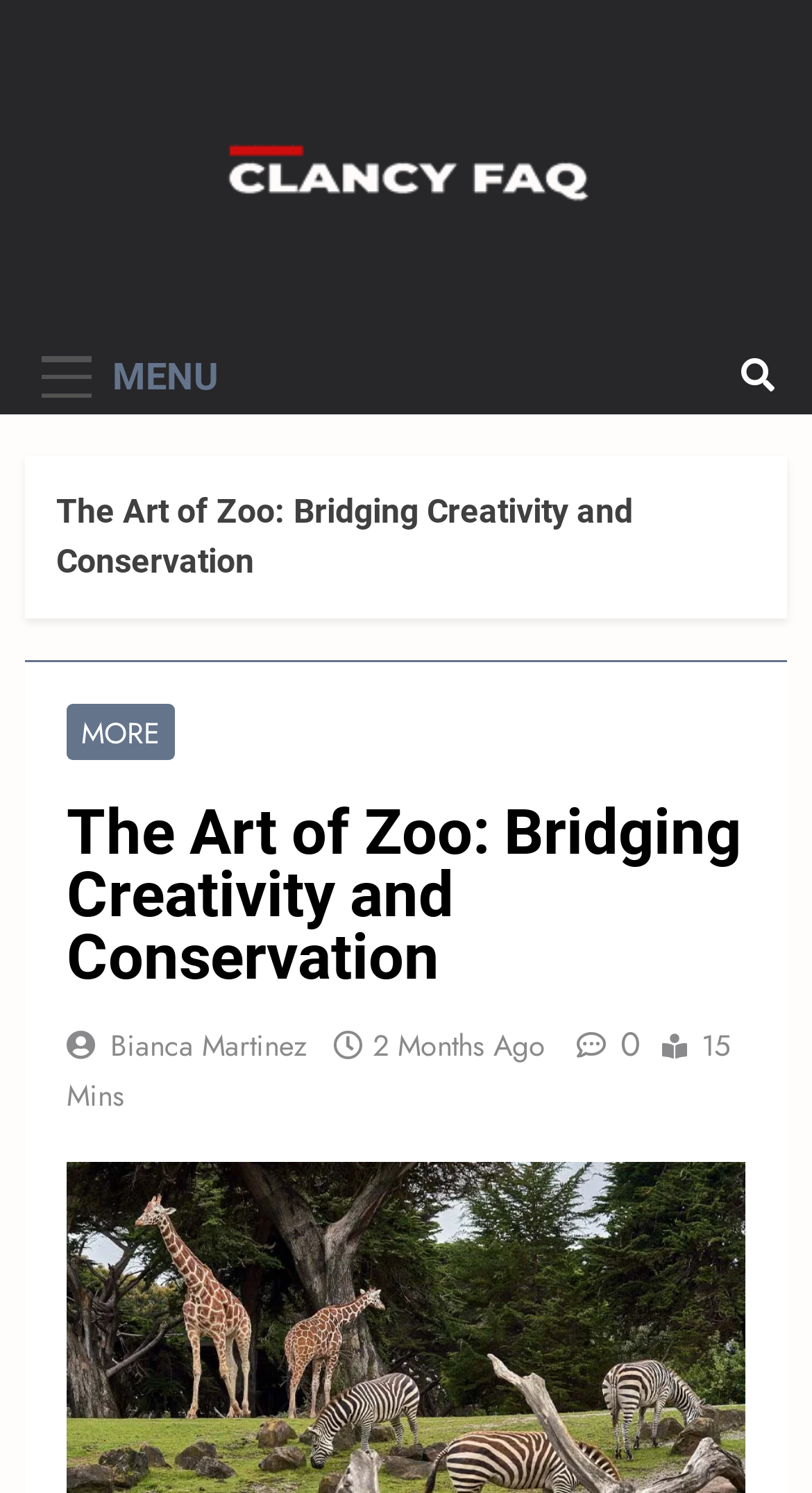Find the primary header on the webpage and provide its text.

The Art of Zoo: Bridging Creativity and Conservation